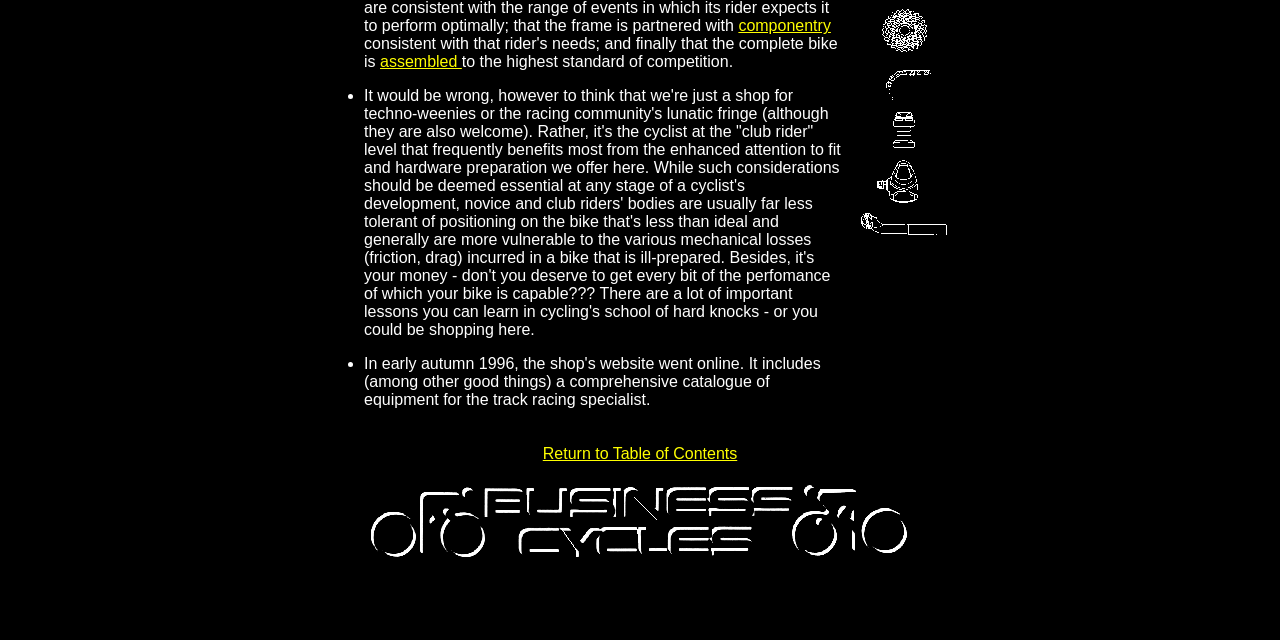Give the bounding box coordinates for the element described as: "assembled".

[0.297, 0.083, 0.361, 0.11]